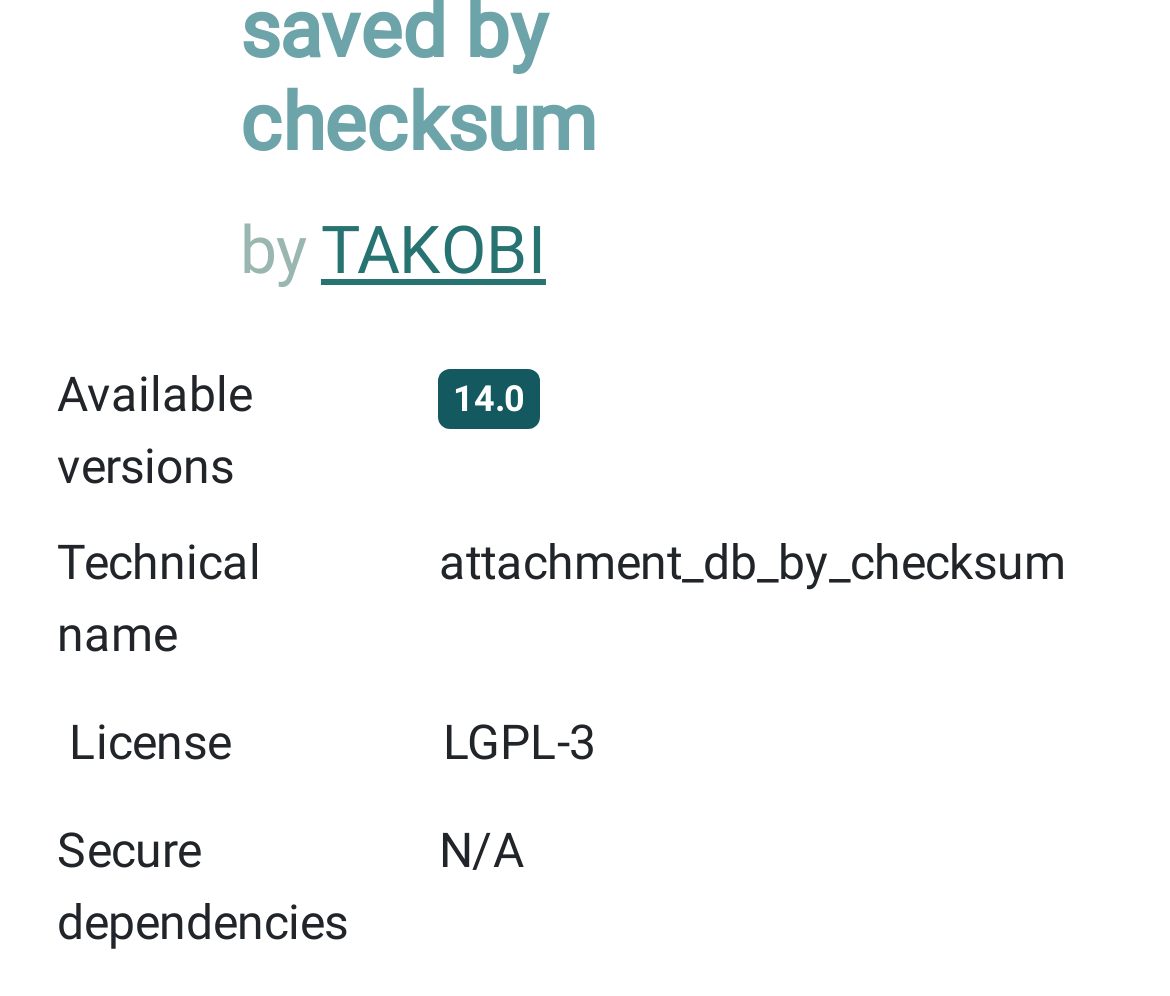Highlight the bounding box of the UI element that corresponds to this description: "TAKOBI".

[0.274, 0.213, 0.467, 0.288]